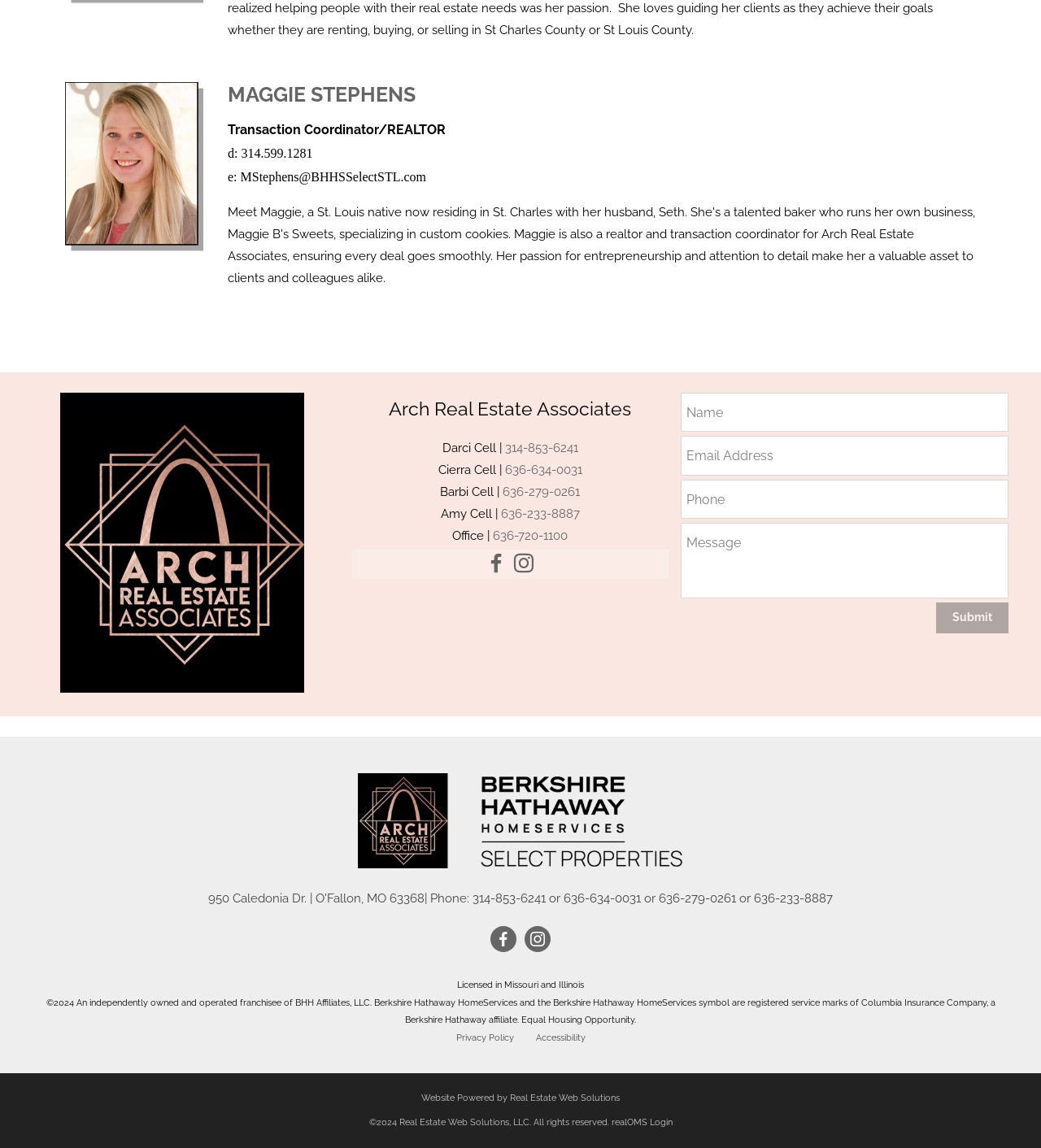Please give a succinct answer using a single word or phrase:
What is the company name of the real estate associates?

Arch Real Estate Associates